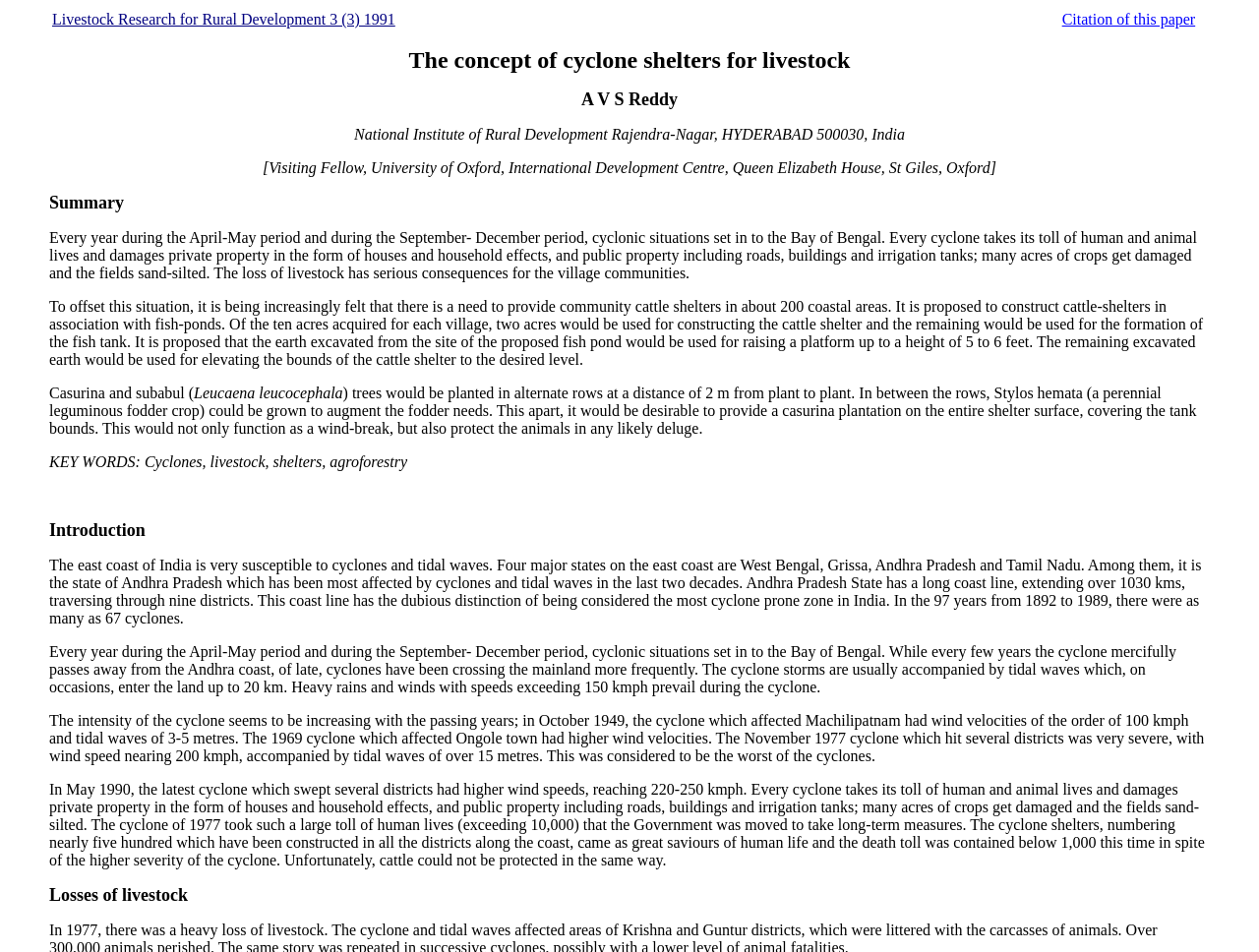What is the purpose of planting Casurina and subabul trees?
Using the image as a reference, answer with just one word or a short phrase.

Wind-break and fodder